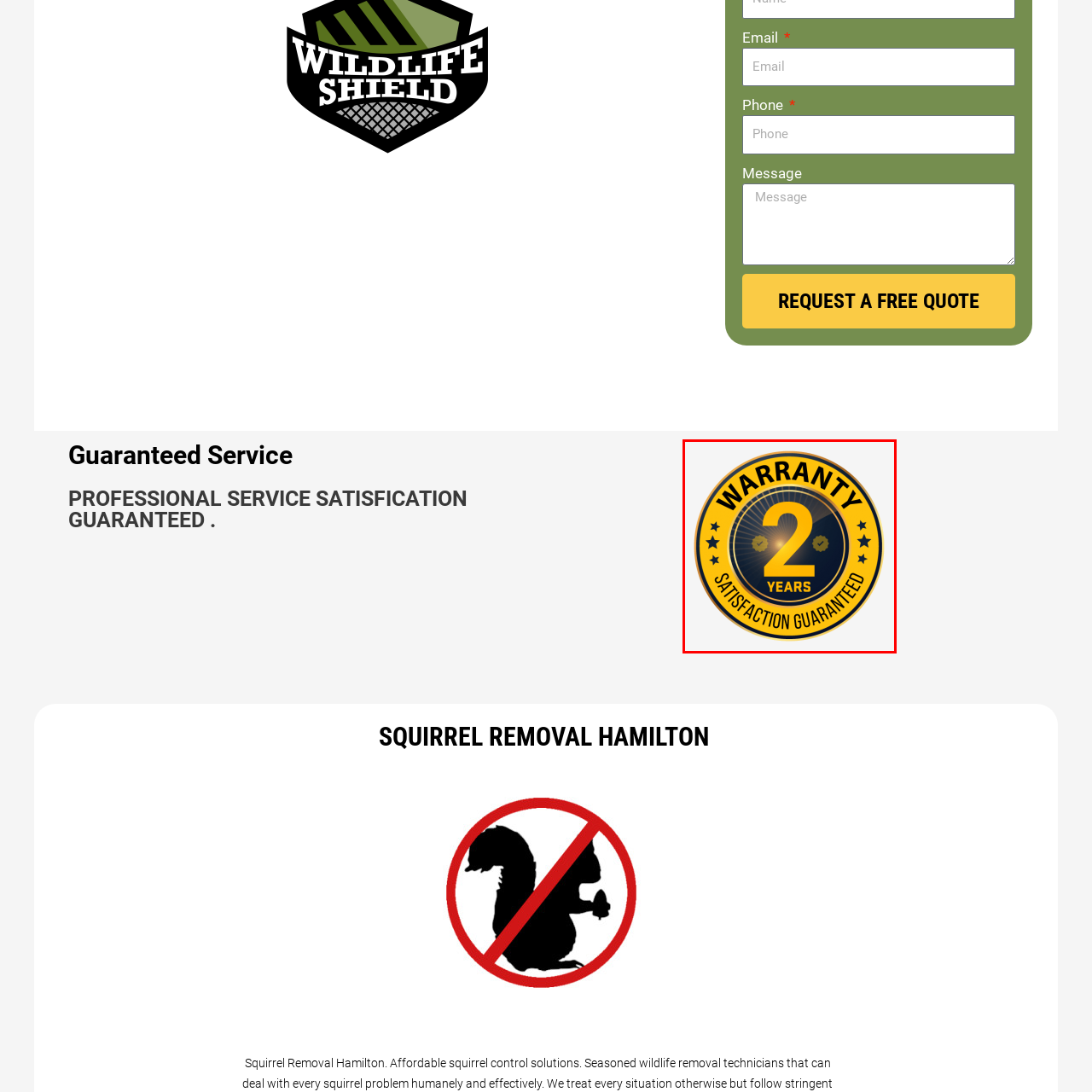What phrase is written at the bottom of the badge? Study the image bordered by the red bounding box and answer briefly using a single word or a phrase.

SATISFACTION GUARANTEED